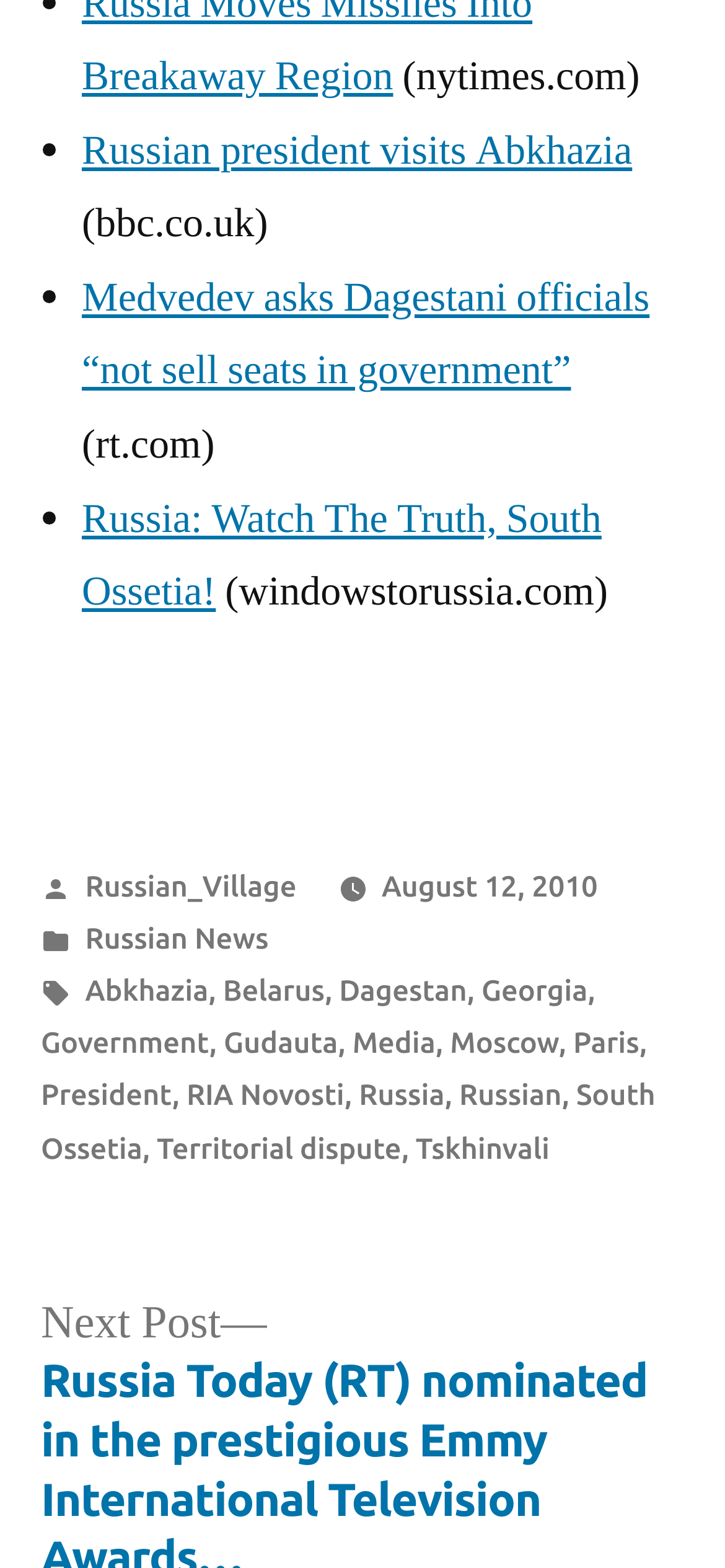How many news sources are listed?
Using the image, respond with a single word or phrase.

4